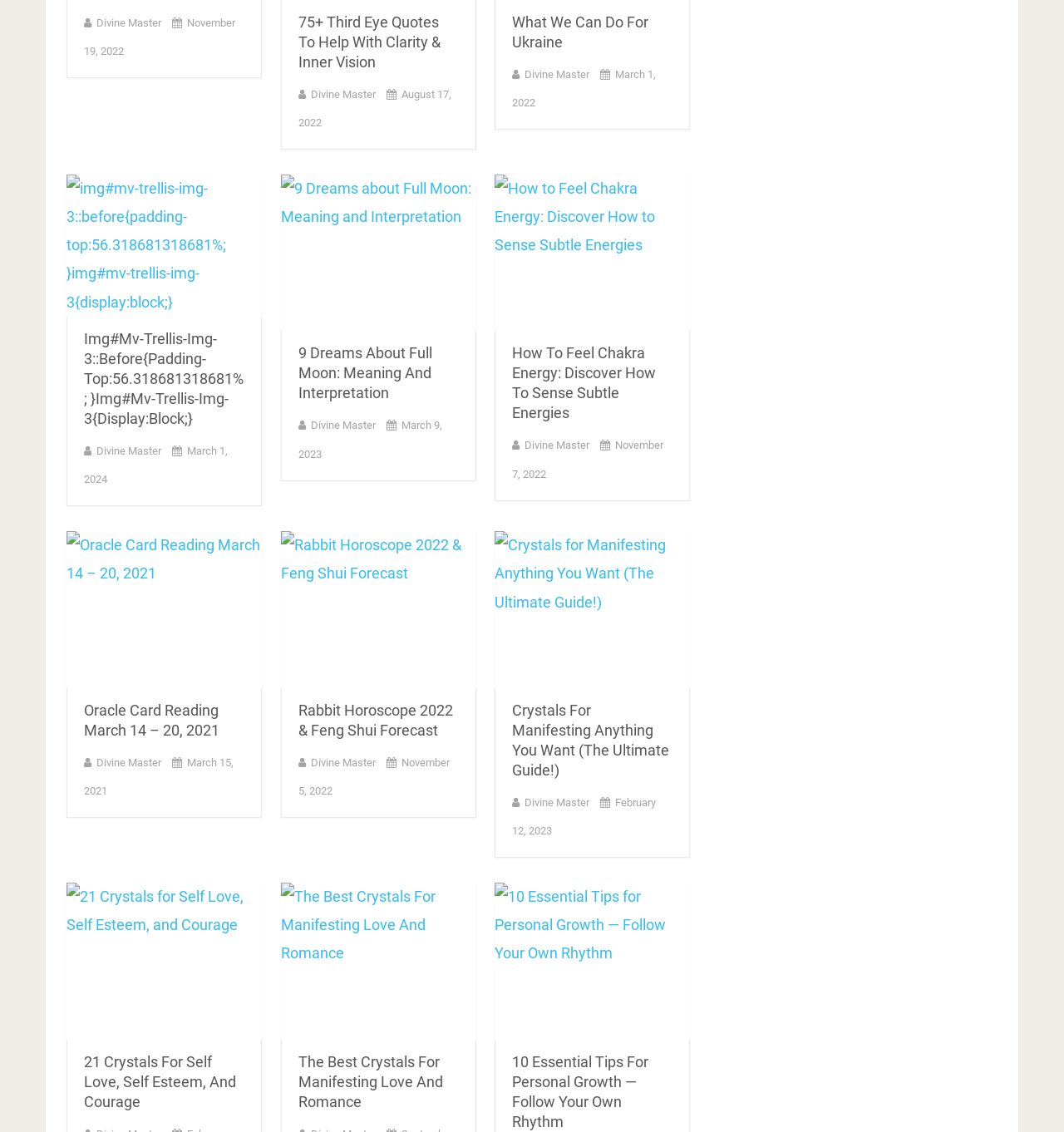Pinpoint the bounding box coordinates of the clickable area necessary to execute the following instruction: "Search for something". The coordinates should be given as four float numbers between 0 and 1, namely [left, top, right, bottom].

None